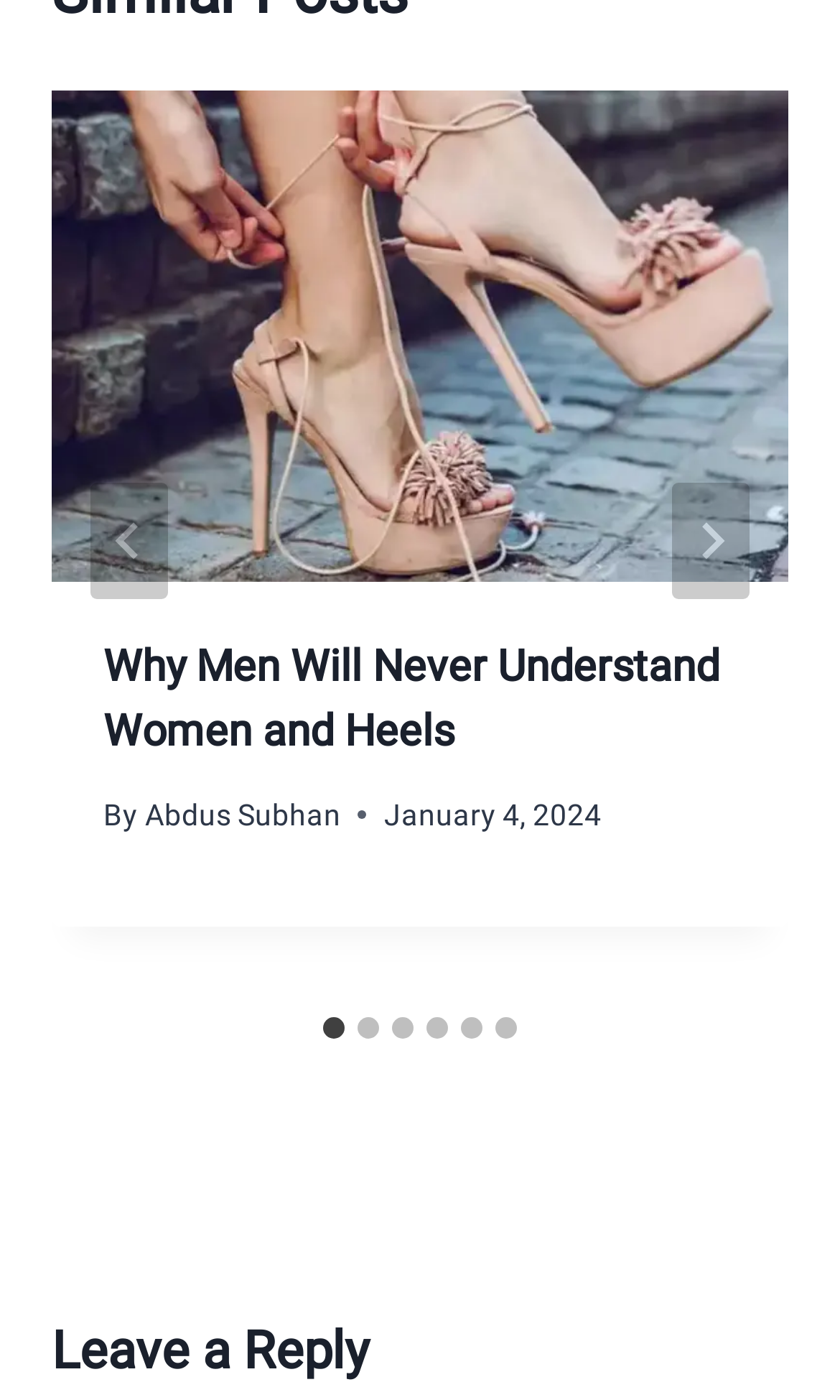Please answer the following question using a single word or phrase: 
What is the date of the first article?

January 4, 2024